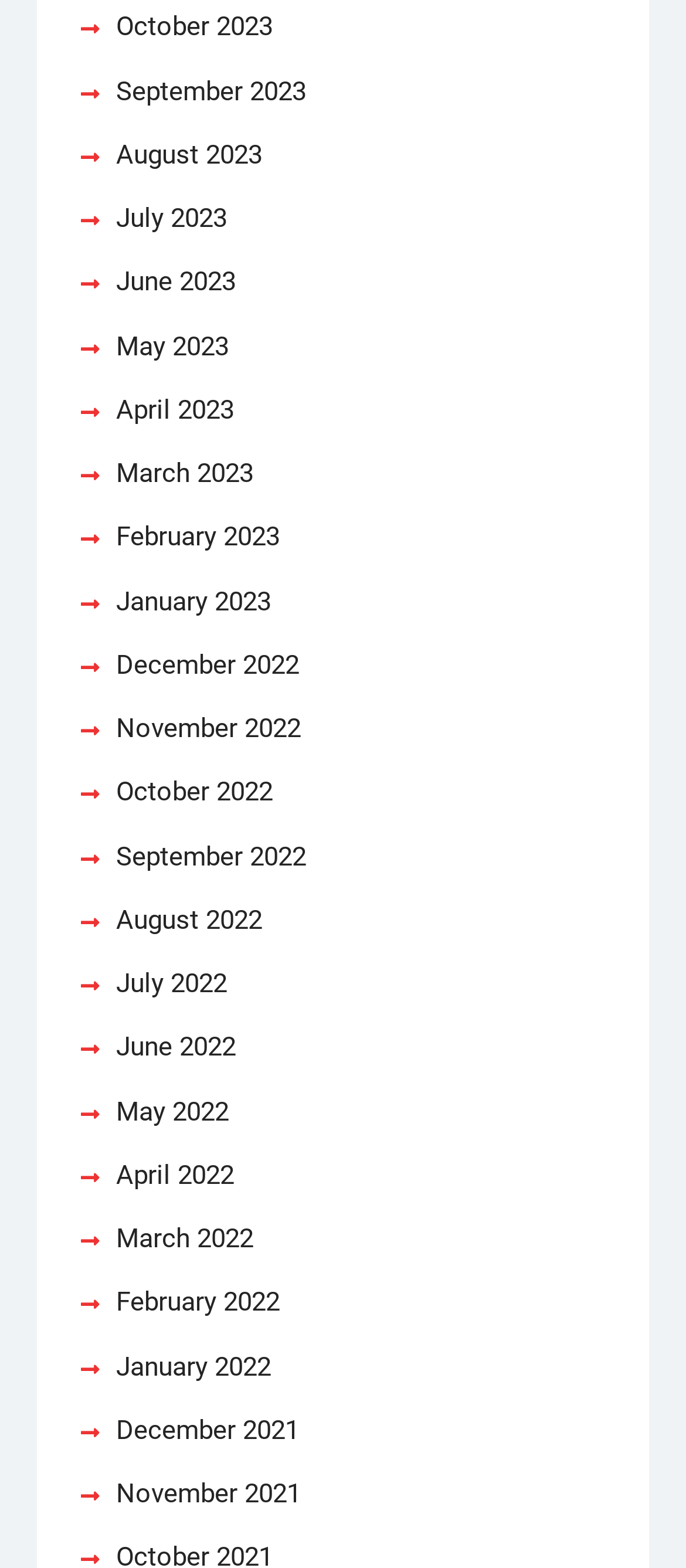Specify the bounding box coordinates of the area that needs to be clicked to achieve the following instruction: "View October 2023".

[0.169, 0.003, 0.397, 0.032]